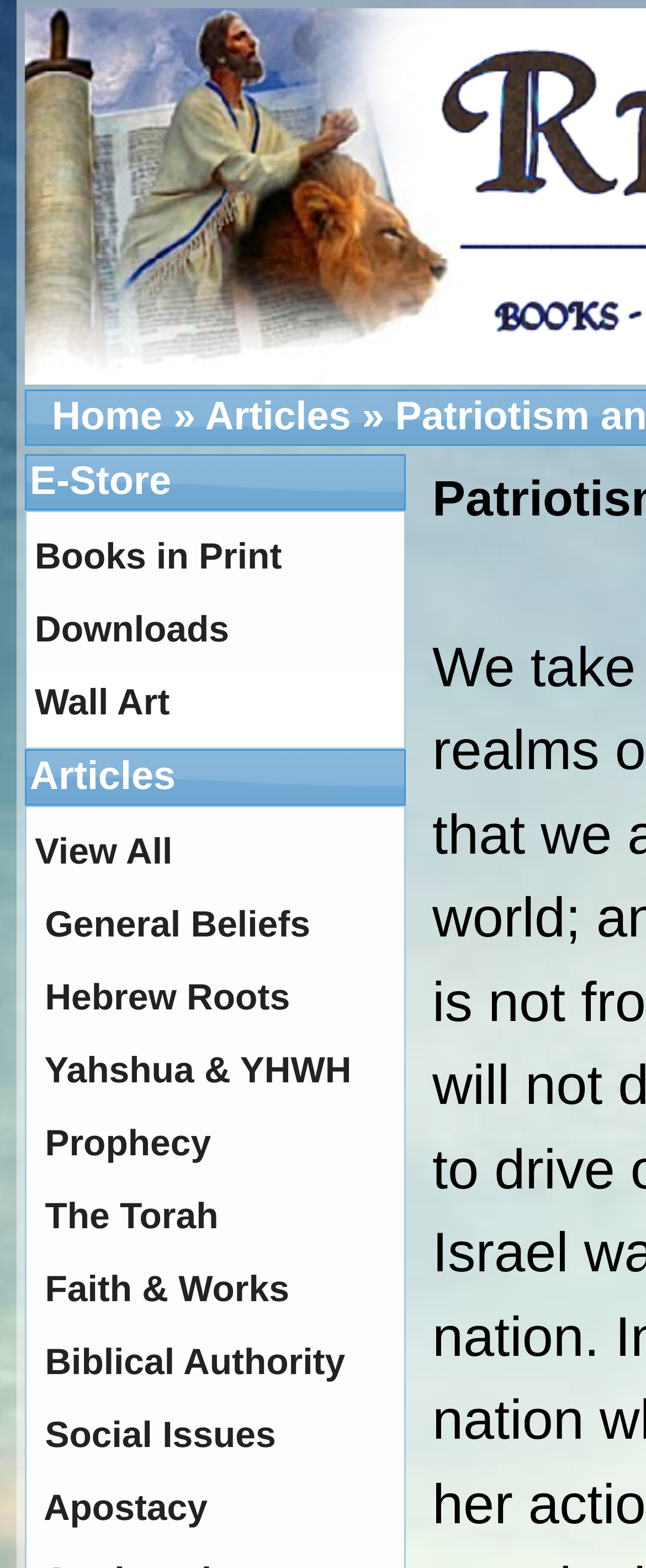Please locate the bounding box coordinates of the element that should be clicked to achieve the given instruction: "go to home page".

[0.08, 0.252, 0.251, 0.28]